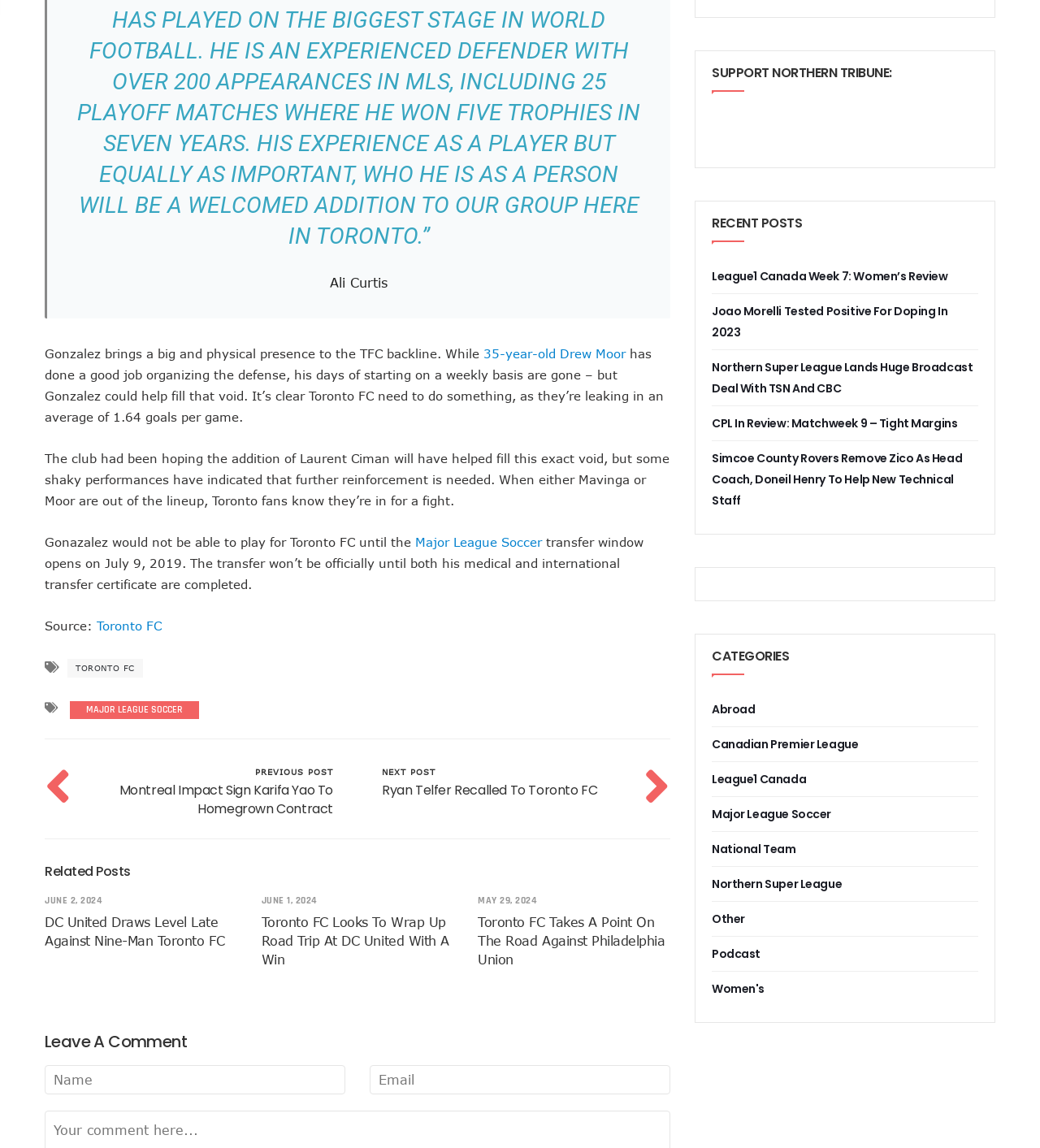Give a concise answer of one word or phrase to the question: 
Who is the potential new player for Toronto FC?

Gonzalez